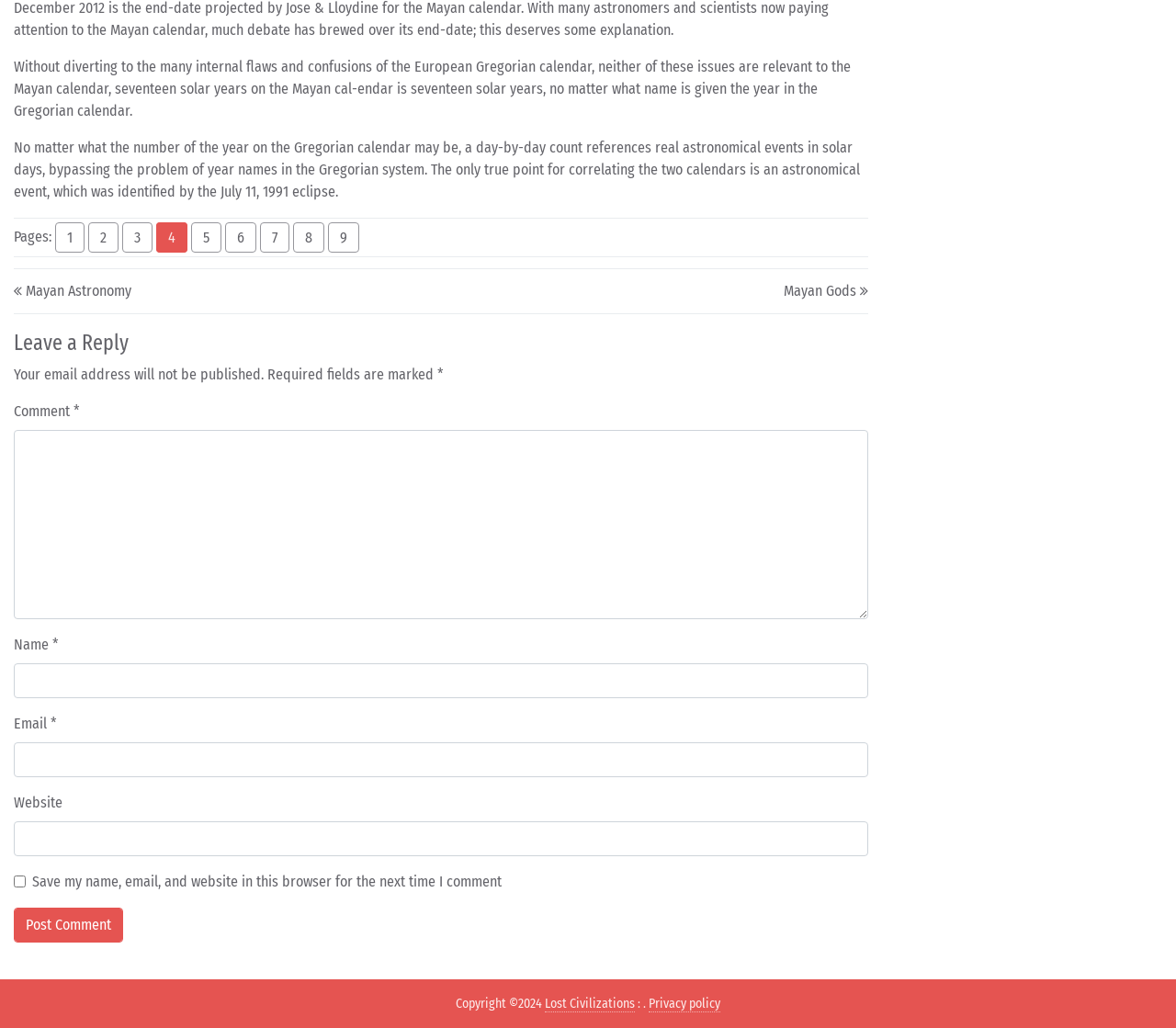Give a succinct answer to this question in a single word or phrase: 
What is the purpose of the checkbox?

Save user information